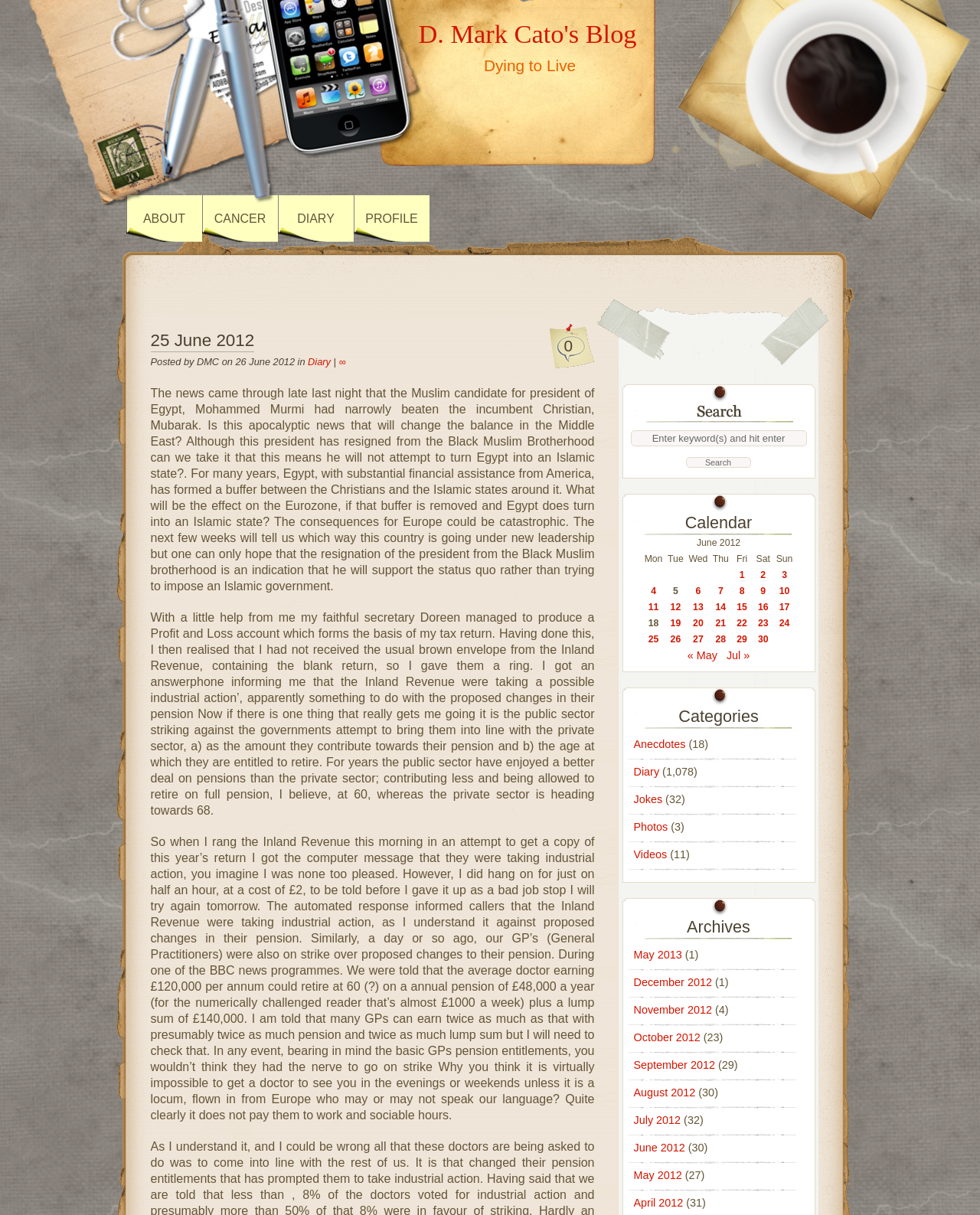Can you provide the bounding box coordinates for the element that should be clicked to implement the instruction: "Read the post about Mohammed Murmi"?

[0.154, 0.318, 0.607, 0.488]